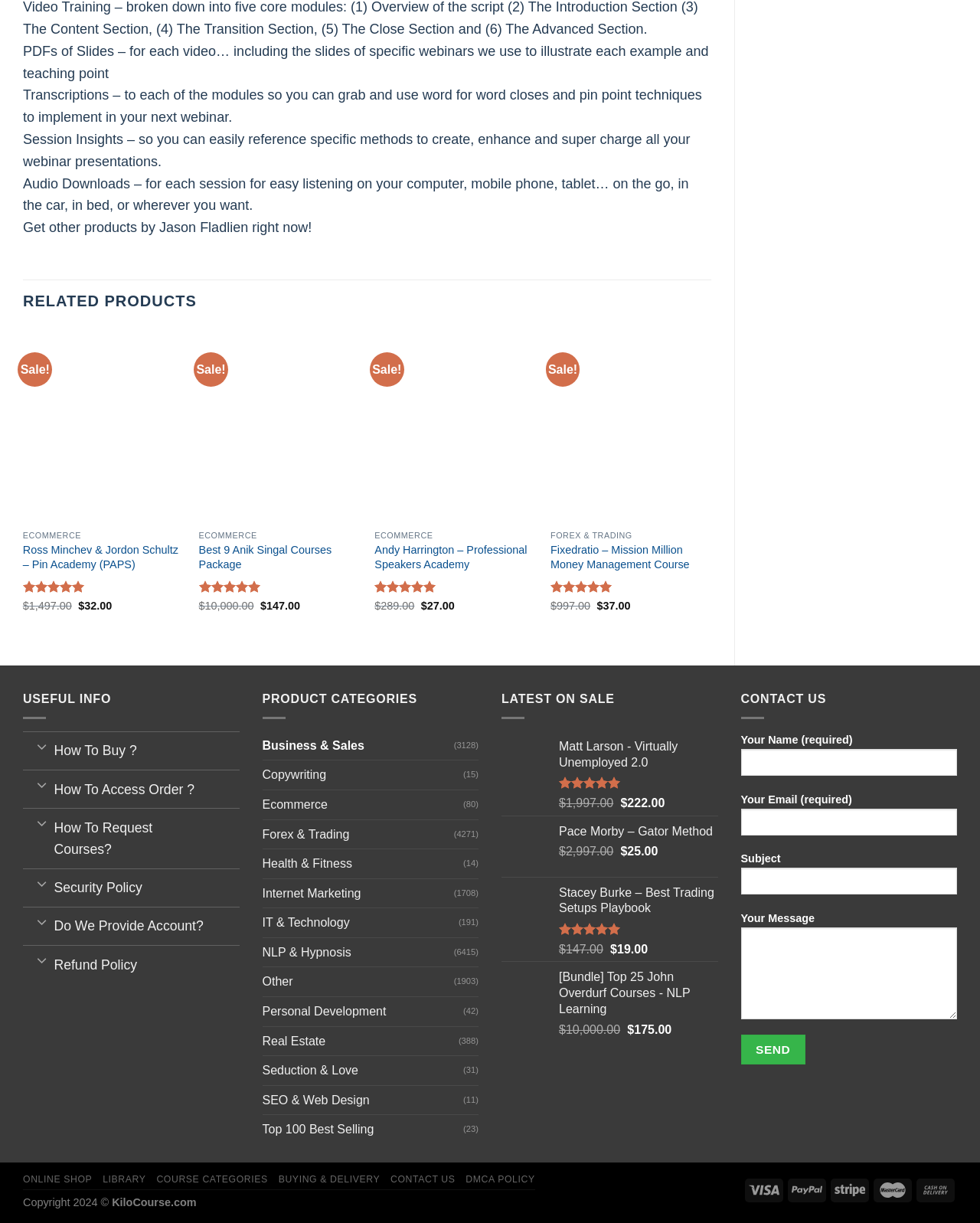Look at the image and write a detailed answer to the question: 
What is the rating of the product 'Liam James Kay - 6 Figure Affiliate Bootcamp ($997)'?

I found the product 'Liam James Kay - 6 Figure Affiliate Bootcamp ($997)' in the 'RELATED PRODUCTS' section, and its rating is specified as 'Rated 5.00 out of 5'.